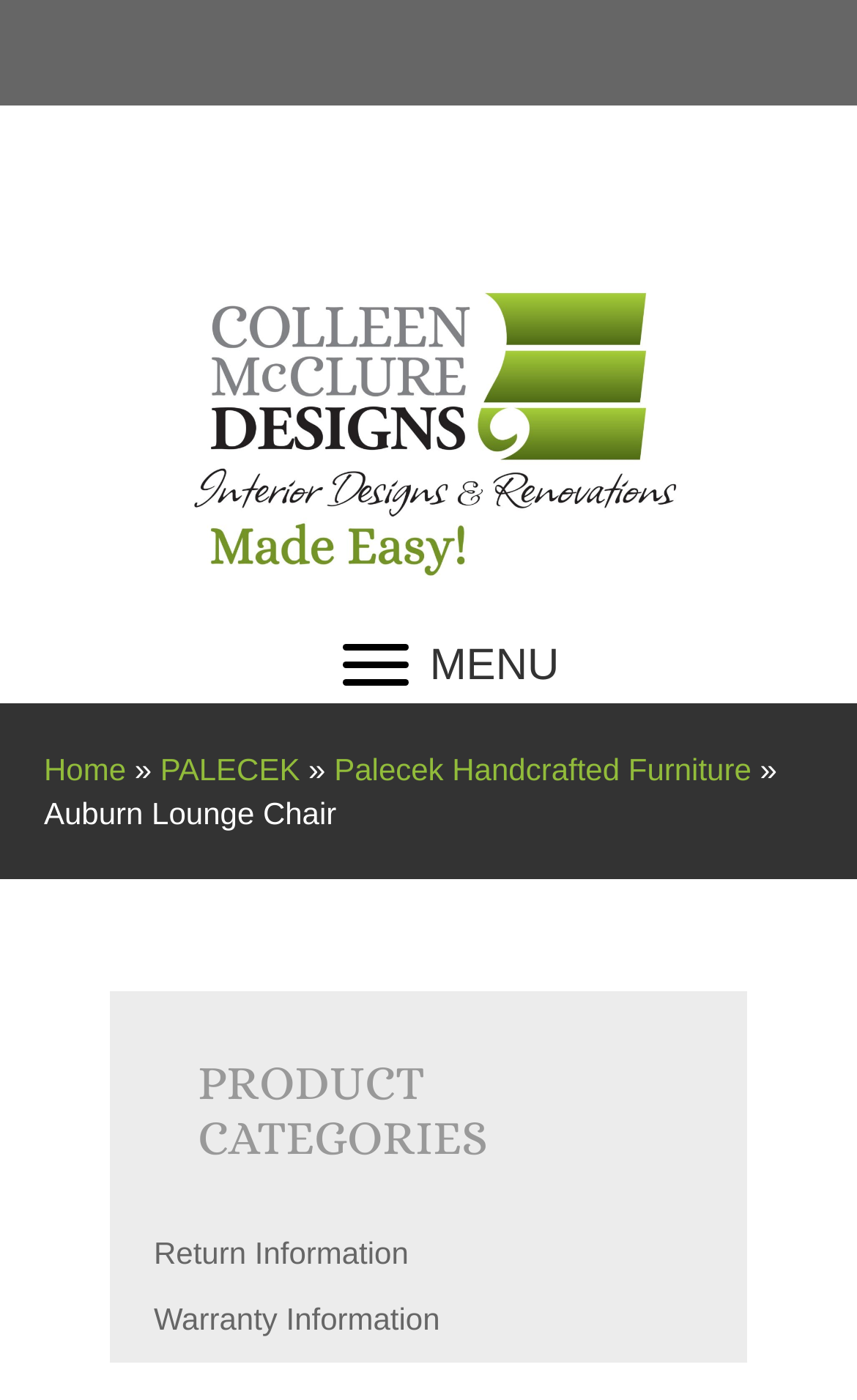How many links are in the breadcrumbs navigation?
Based on the image, give a concise answer in the form of a single word or short phrase.

4